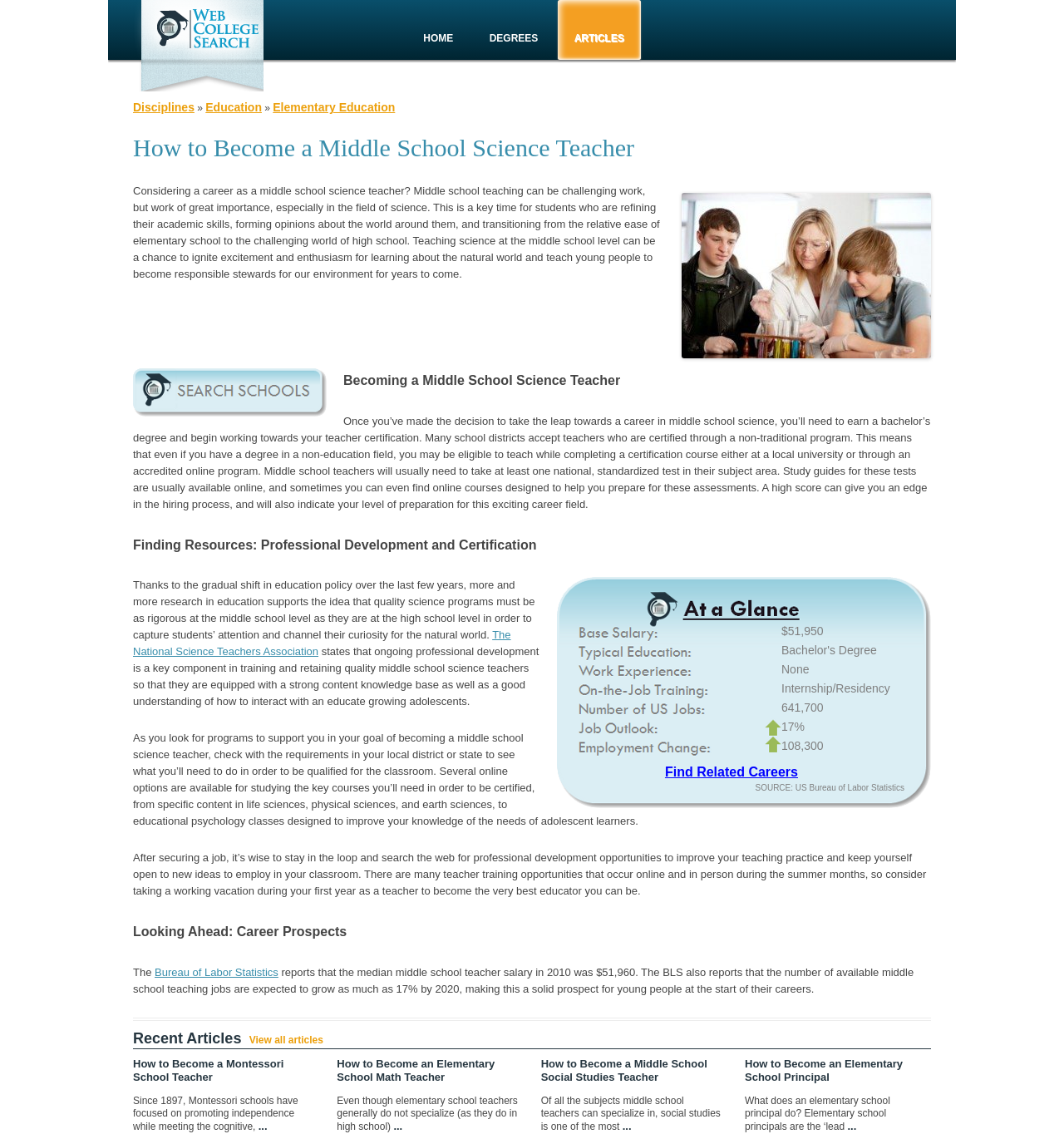Respond to the following query with just one word or a short phrase: 
What is the expected growth rate of middle school teaching jobs?

17%